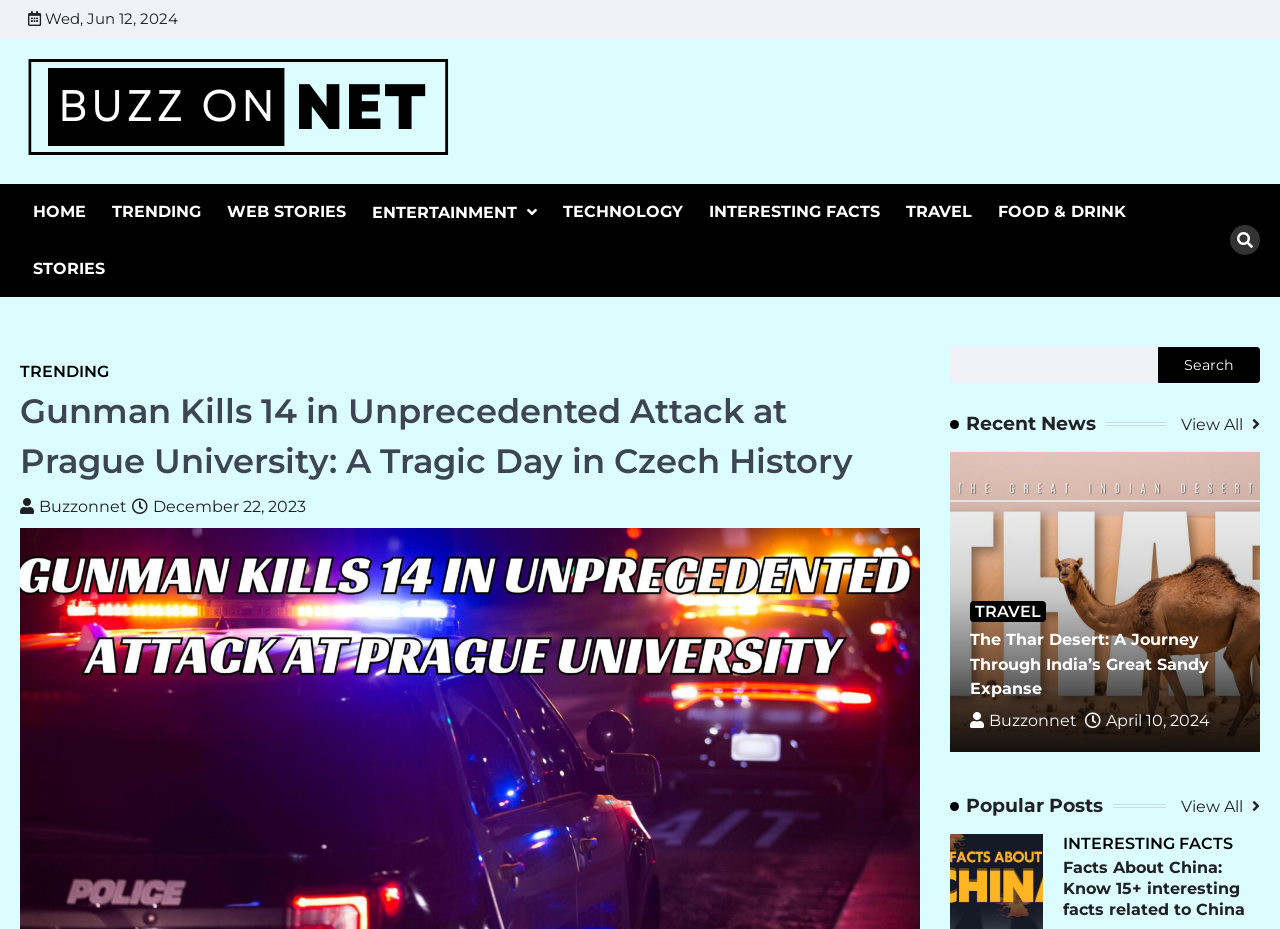Identify the primary heading of the webpage and provide its text.

Gunman Kills 14 in Unprecedented Attack at Prague University: A Tragic Day in Czech History